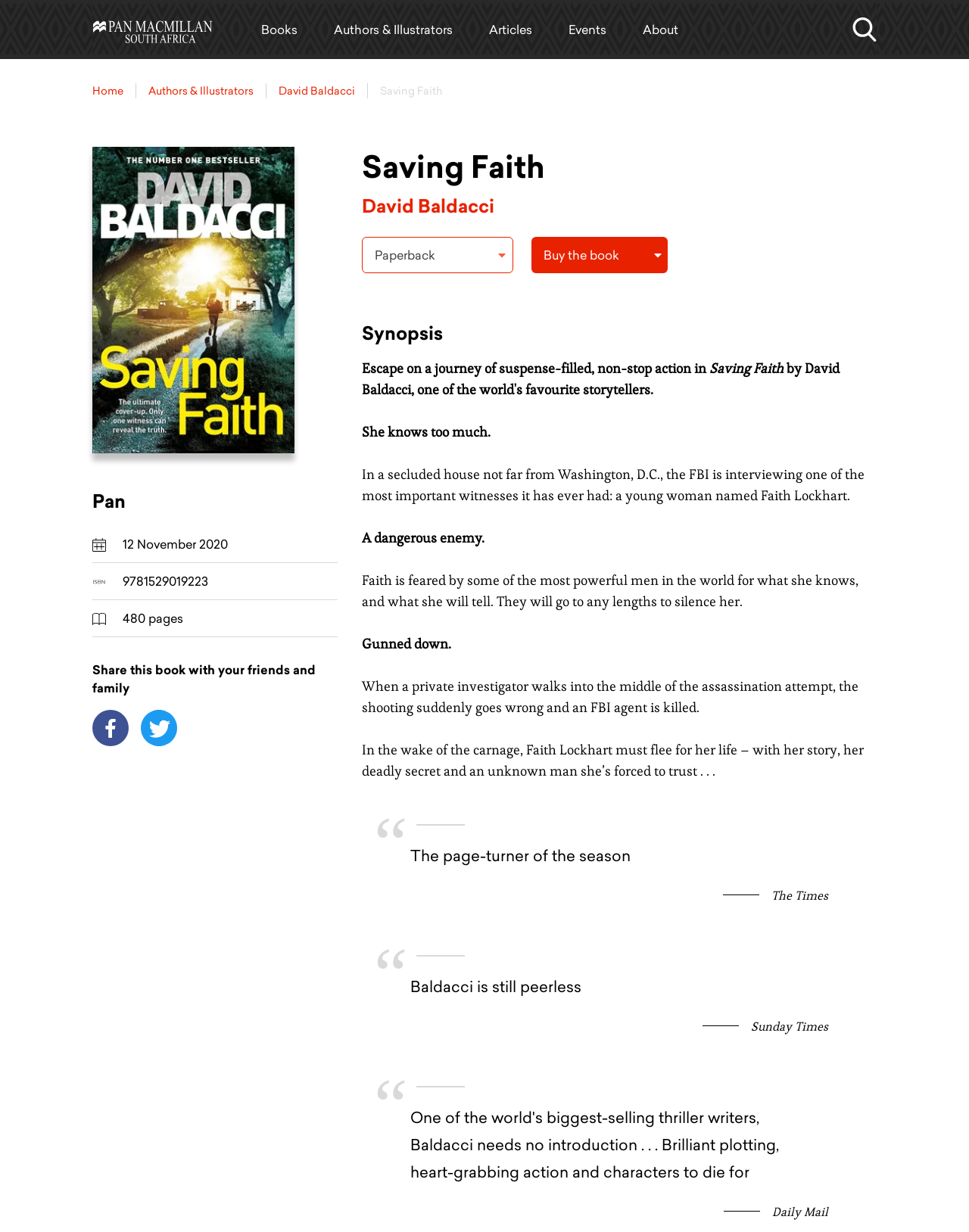Please determine the bounding box coordinates of the element to click on in order to accomplish the following task: "Click on the 'Share on Facebook' link". Ensure the coordinates are four float numbers ranging from 0 to 1, i.e., [left, top, right, bottom].

[0.095, 0.576, 0.133, 0.606]